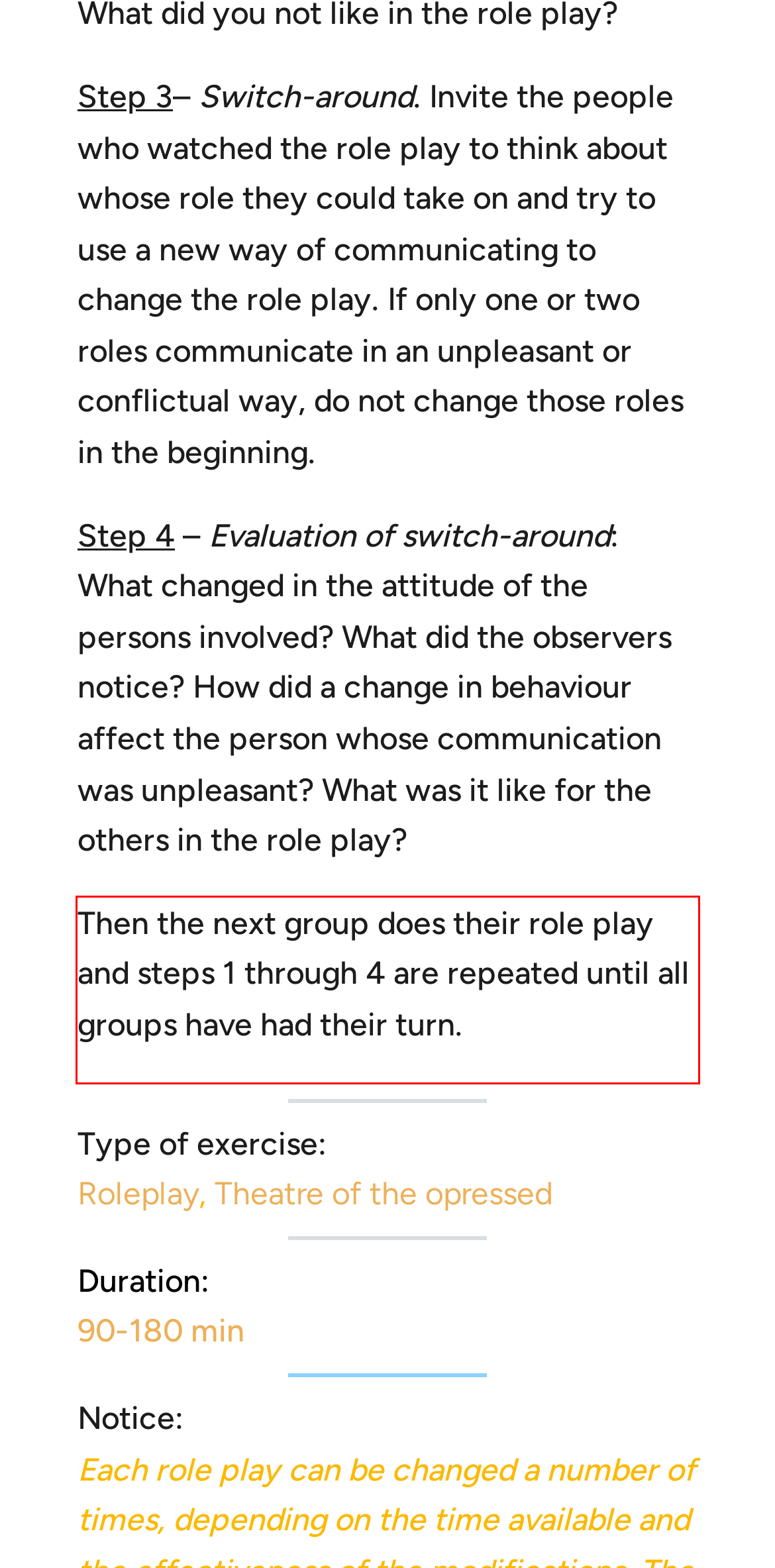Look at the webpage screenshot and recognize the text inside the red bounding box.

Then the next group does their role play and steps 1 through 4 are repeated until all groups have had their turn.